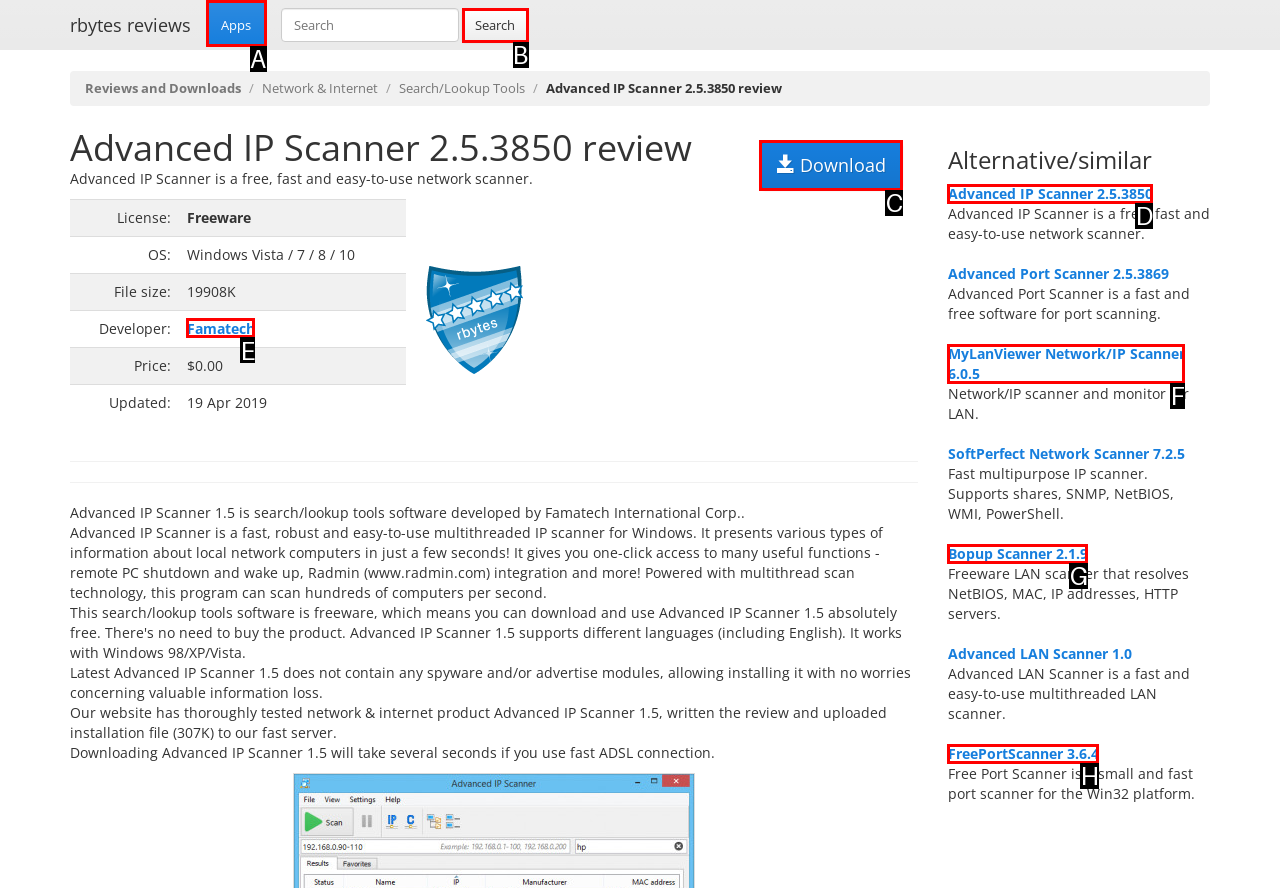Which HTML element among the options matches this description: Famatech? Answer with the letter representing your choice.

E